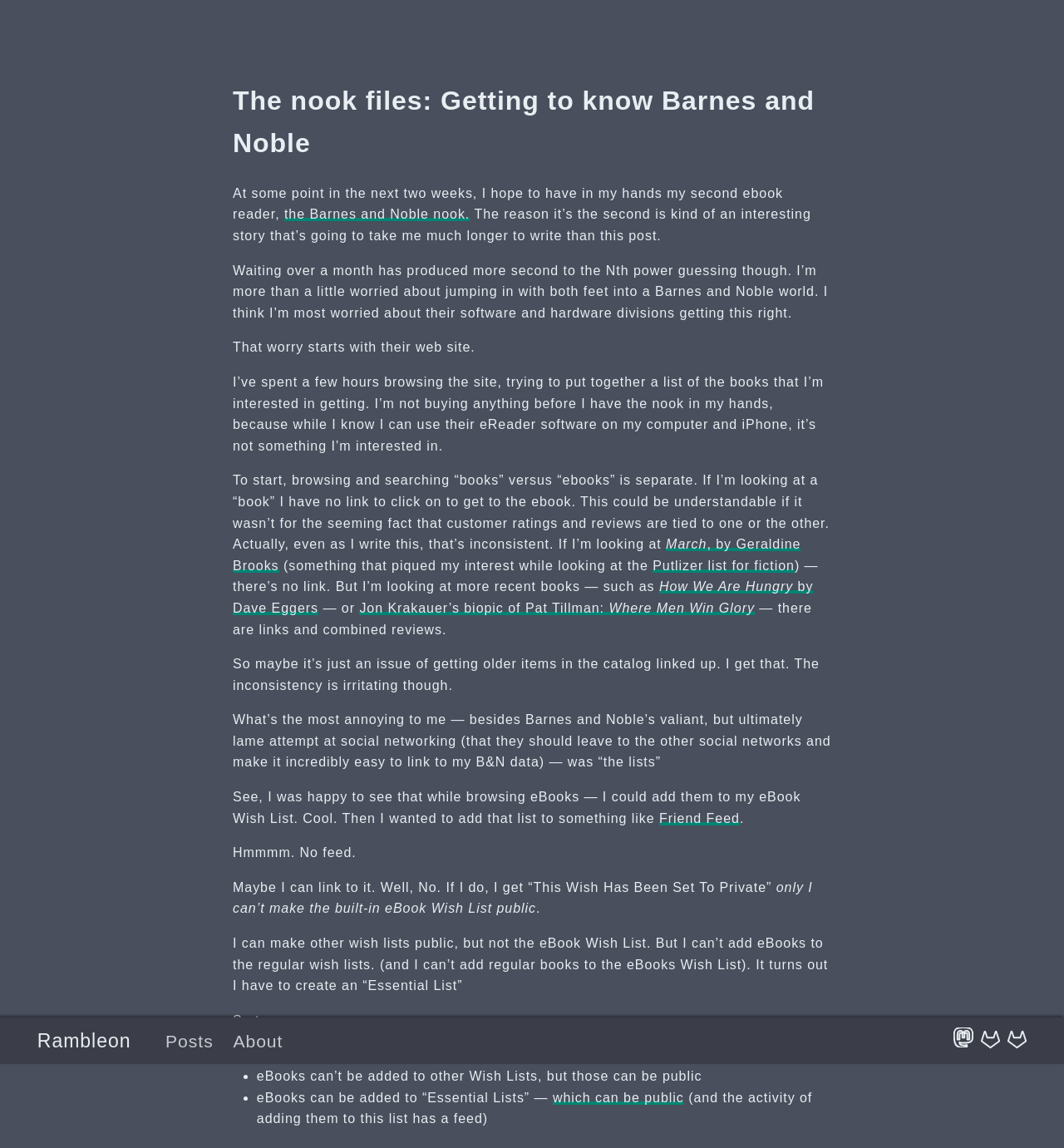Determine the bounding box coordinates of the clickable element to achieve the following action: 'Click on the 'Friend Feed' link'. Provide the coordinates as four float values between 0 and 1, formatted as [left, top, right, bottom].

[0.62, 0.706, 0.695, 0.719]